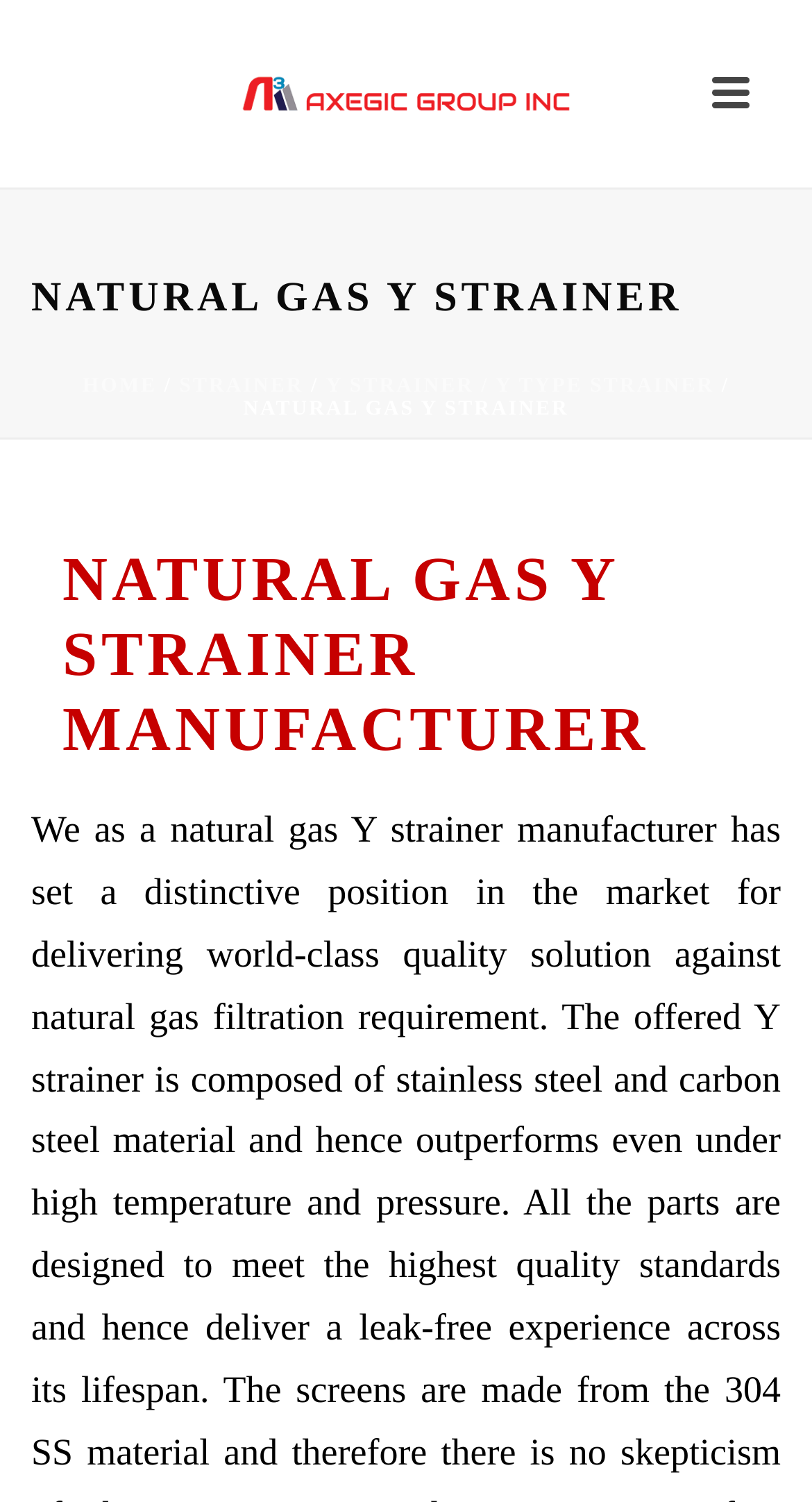How many images are on the webpage?
Using the screenshot, give a one-word or short phrase answer.

2